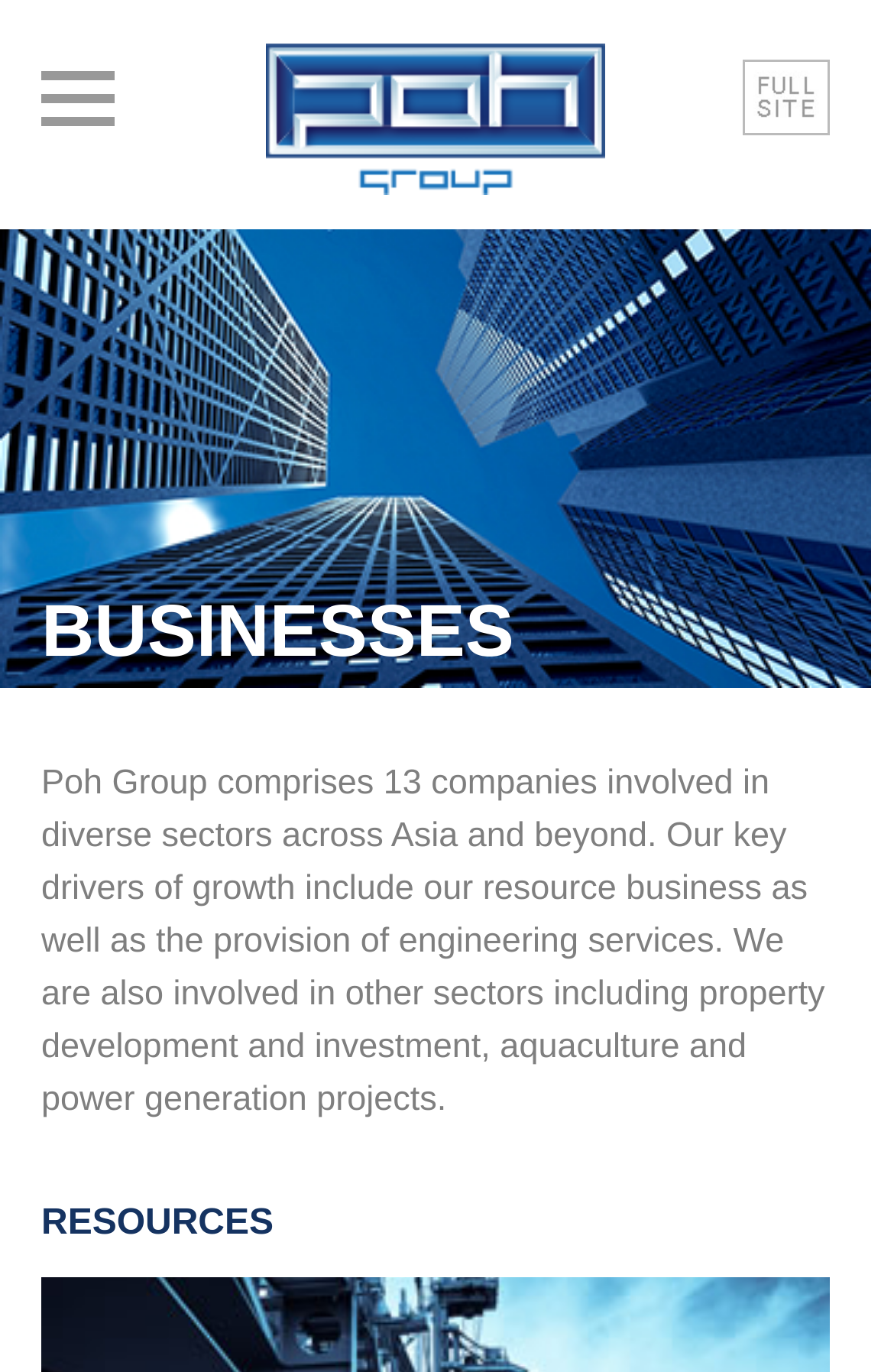Please reply to the following question with a single word or a short phrase:
What is the topic of the heading below the main heading?

RESOURCES